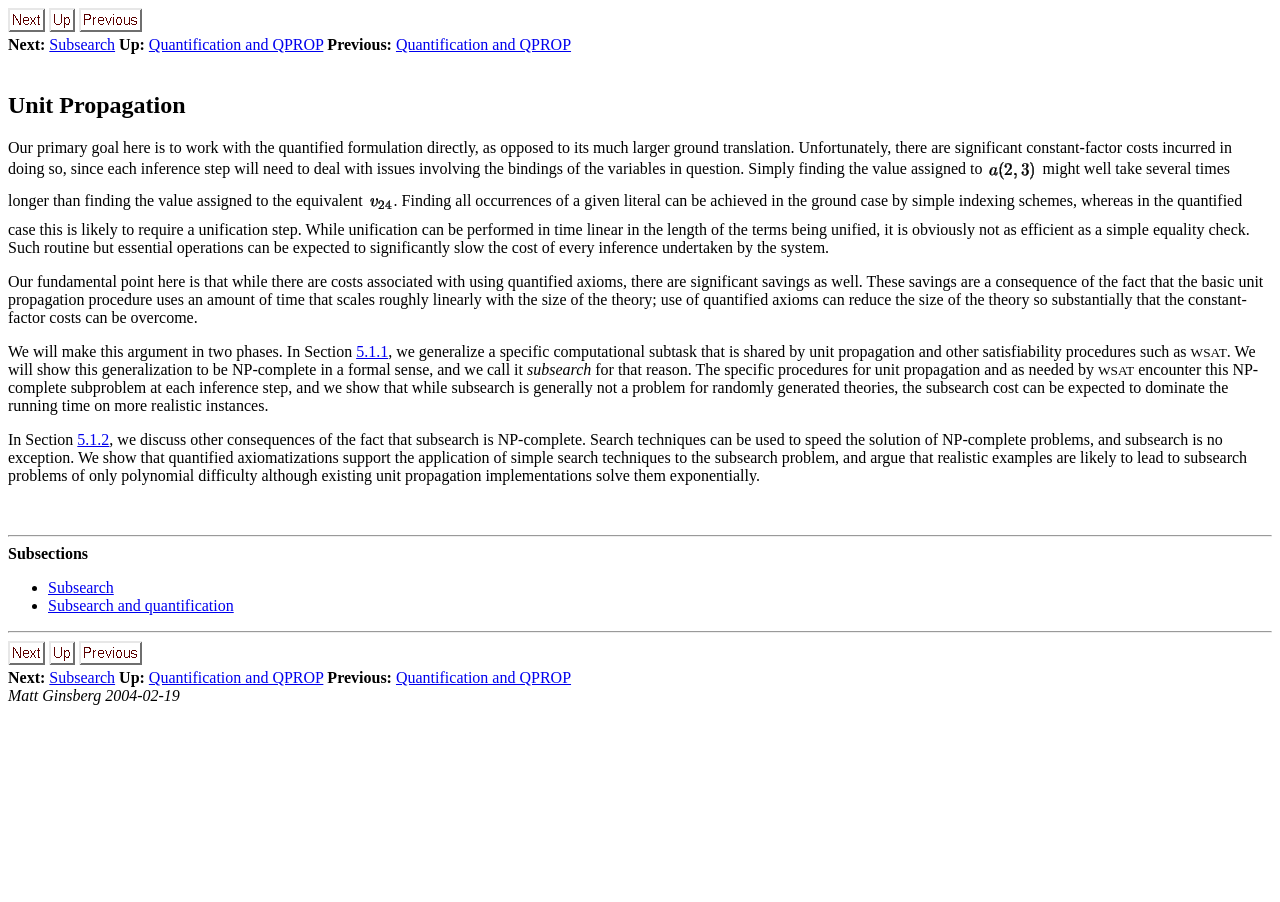Answer the question below with a single word or a brief phrase: 
What is the purpose of using quantified axioms?

To reduce theory size